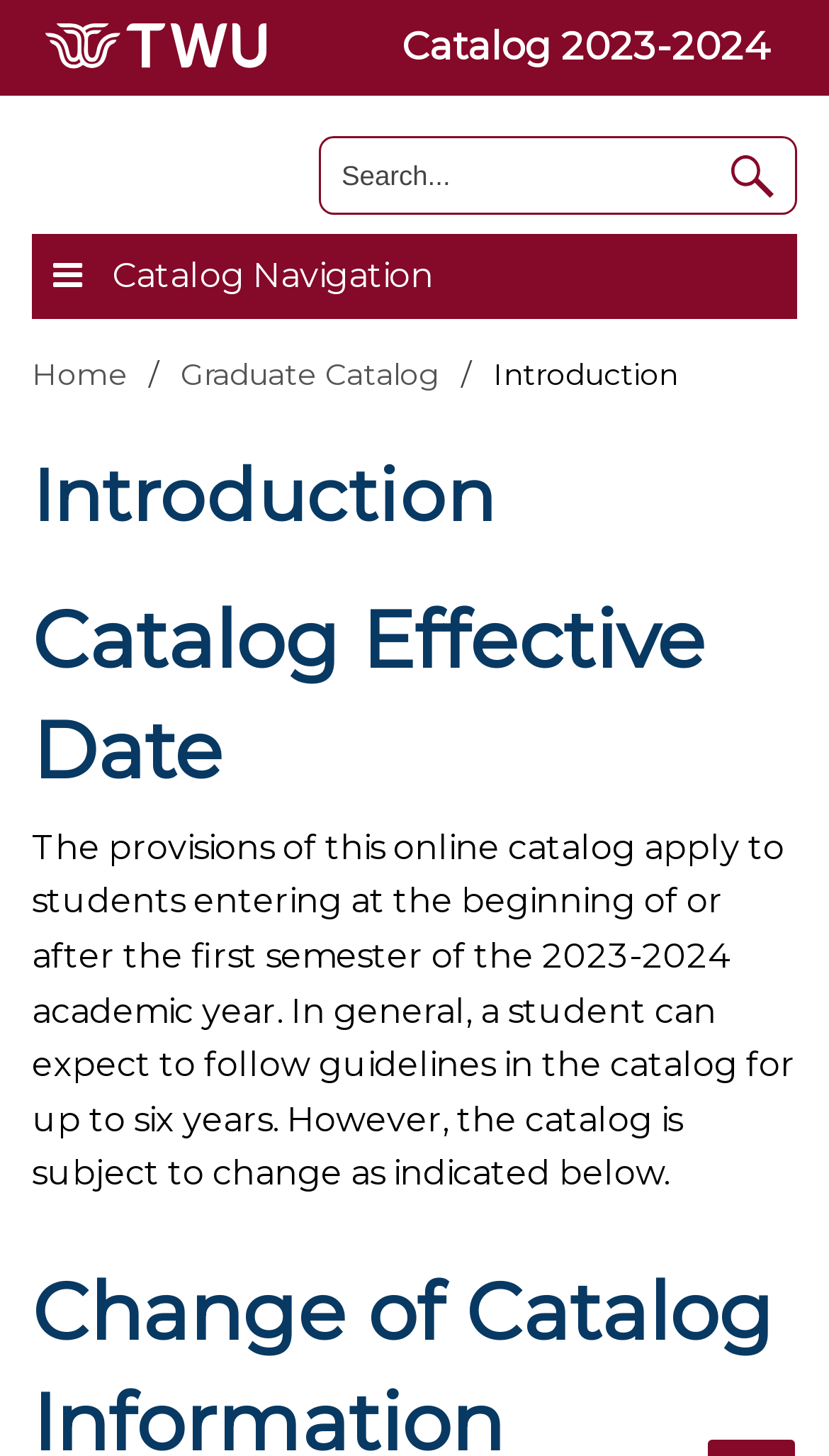What is the effective date of the catalog?
Please provide a single word or phrase in response based on the screenshot.

2023-2024 academic year